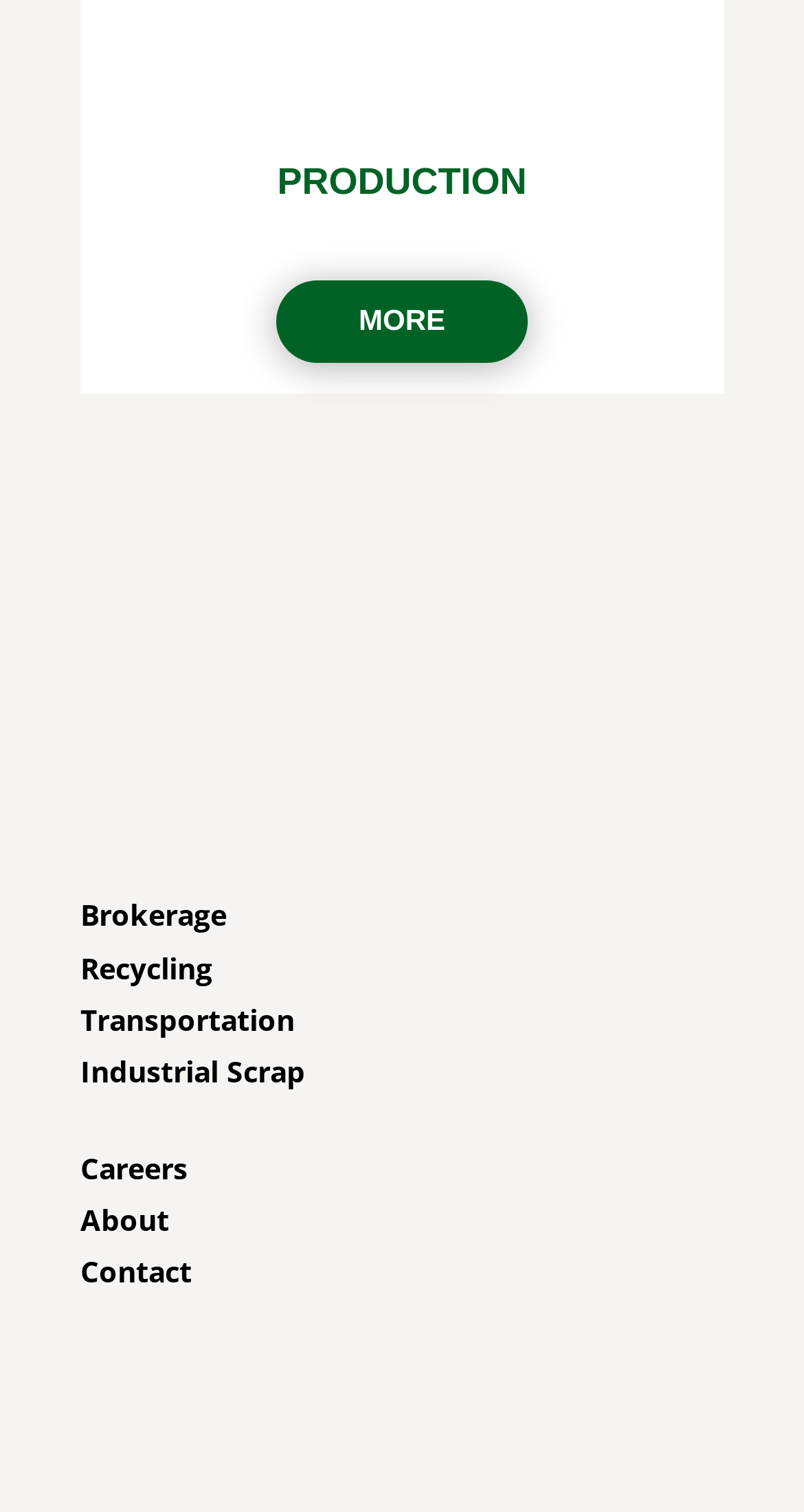Determine the bounding box coordinates of the element that should be clicked to execute the following command: "Click on MORE".

[0.344, 0.185, 0.656, 0.239]